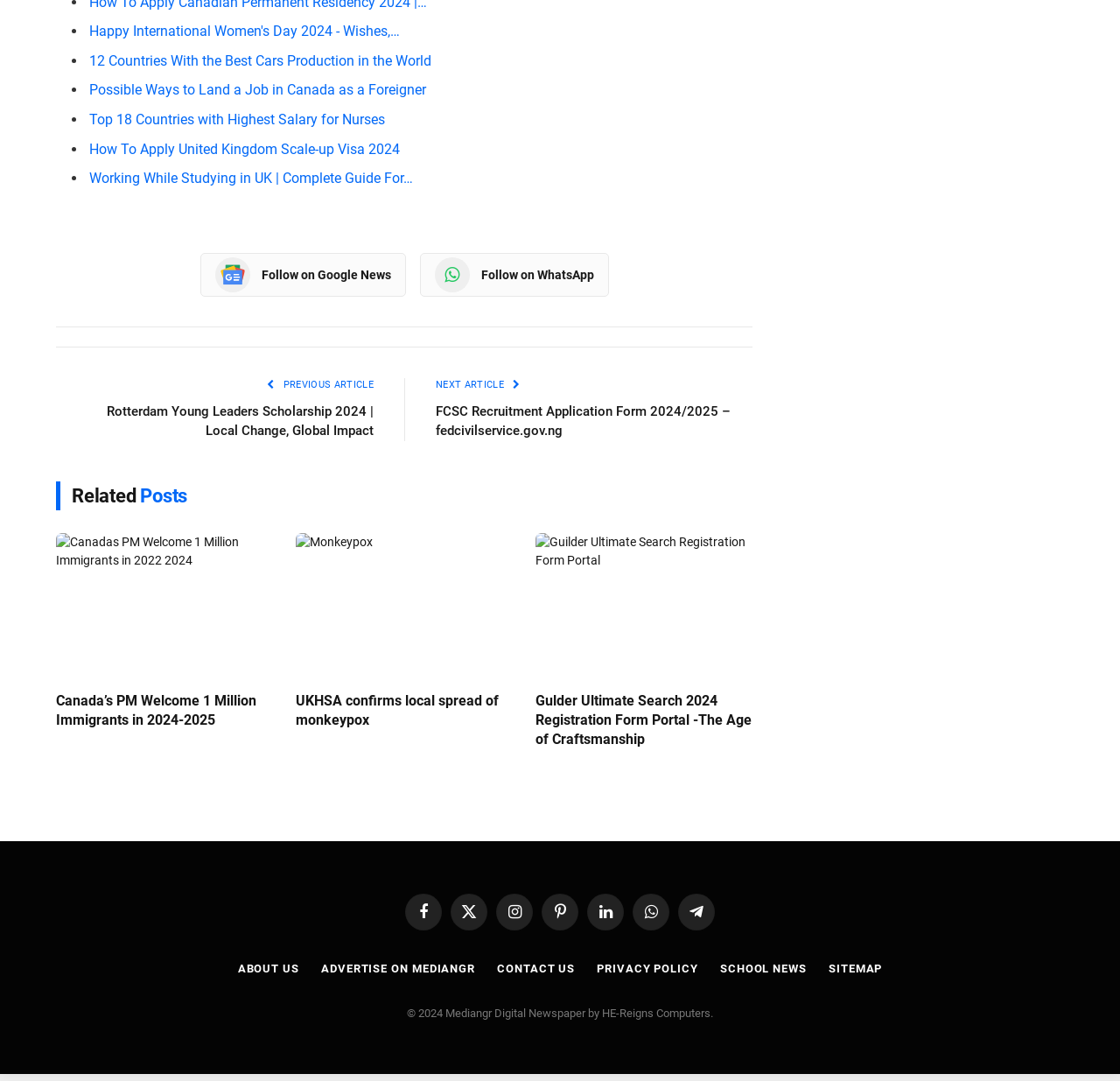Locate the bounding box coordinates of the element's region that should be clicked to carry out the following instruction: "Share on WhatsApp". The coordinates need to be four float numbers between 0 and 1, i.e., [left, top, right, bottom].

[0.375, 0.234, 0.543, 0.275]